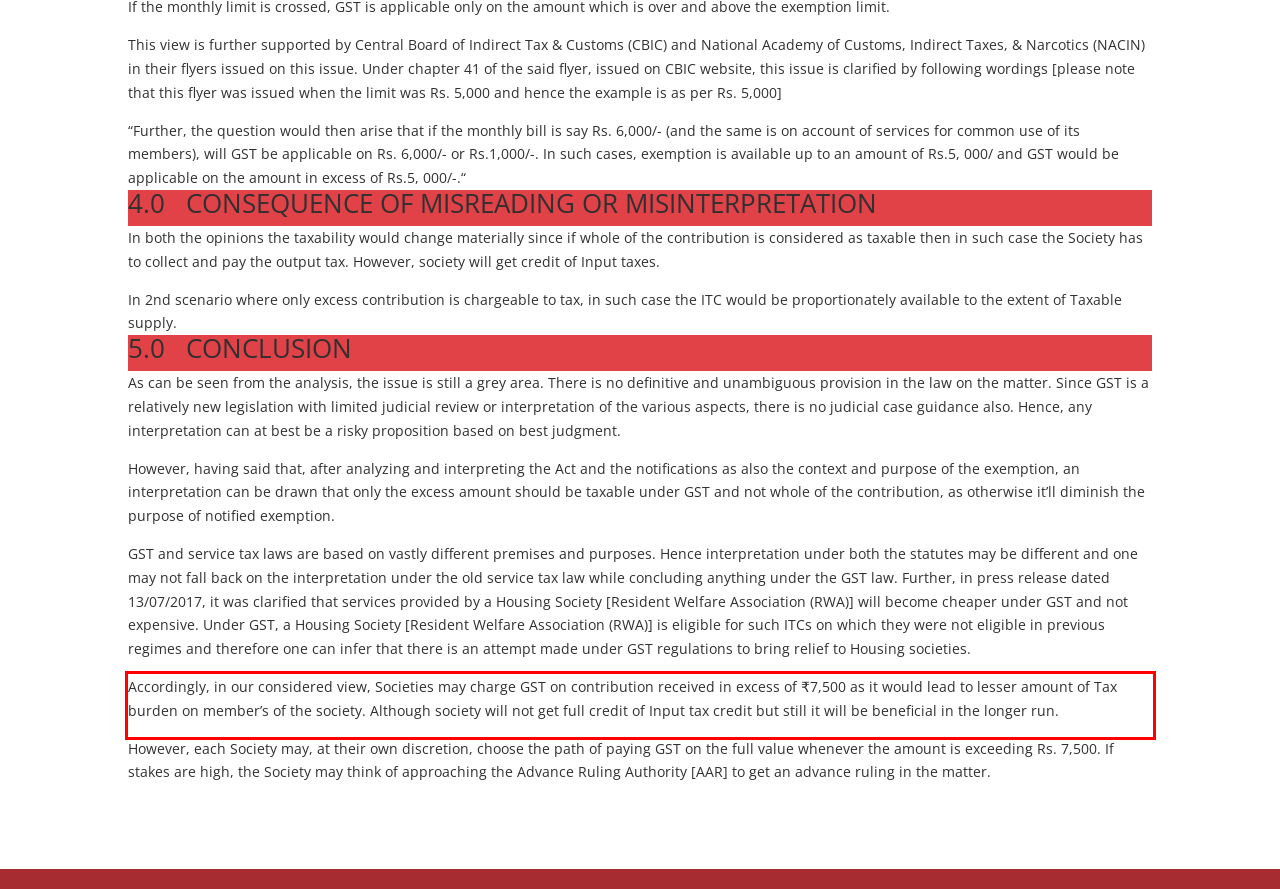Given a webpage screenshot with a red bounding box, perform OCR to read and deliver the text enclosed by the red bounding box.

Accordingly, in our considered view, Societies may charge GST on contribution received in excess of ₹7,500 as it would lead to lesser amount of Tax burden on member’s of the society. Although society will not get full credit of Input tax credit but still it will be beneficial in the longer run.